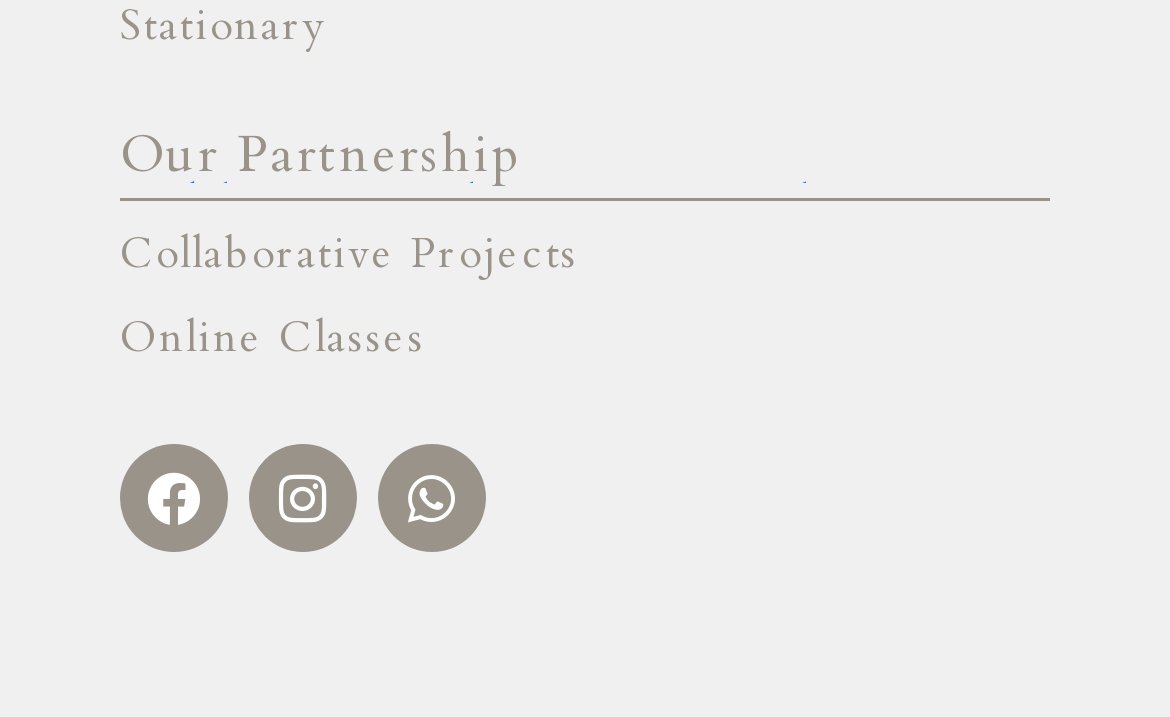Extract the bounding box coordinates for the UI element described as: "balıkesir escort".

[0.382, 0.525, 0.708, 0.622]